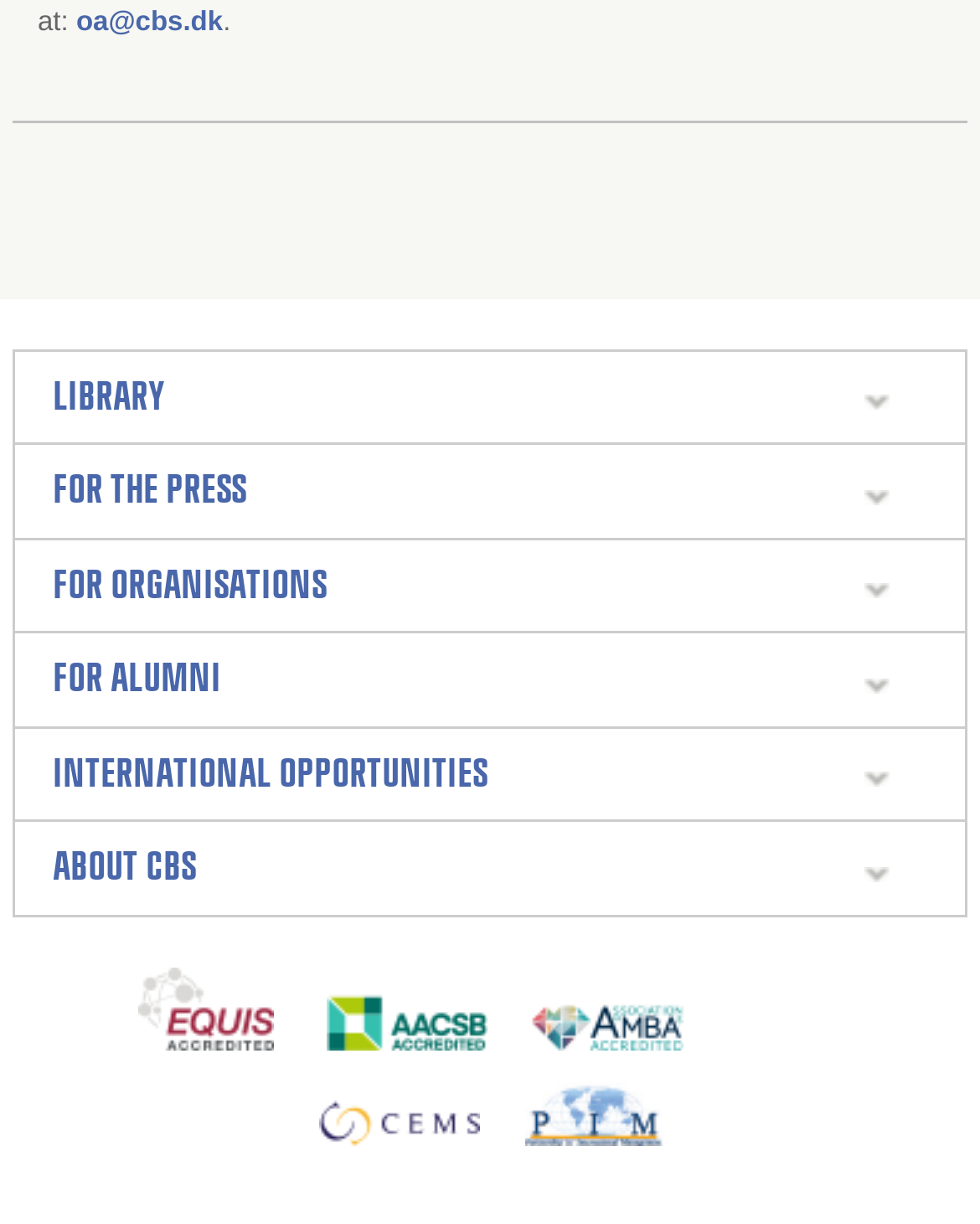Provide the bounding box coordinates for the UI element that is described as: "WhatsApp".

None